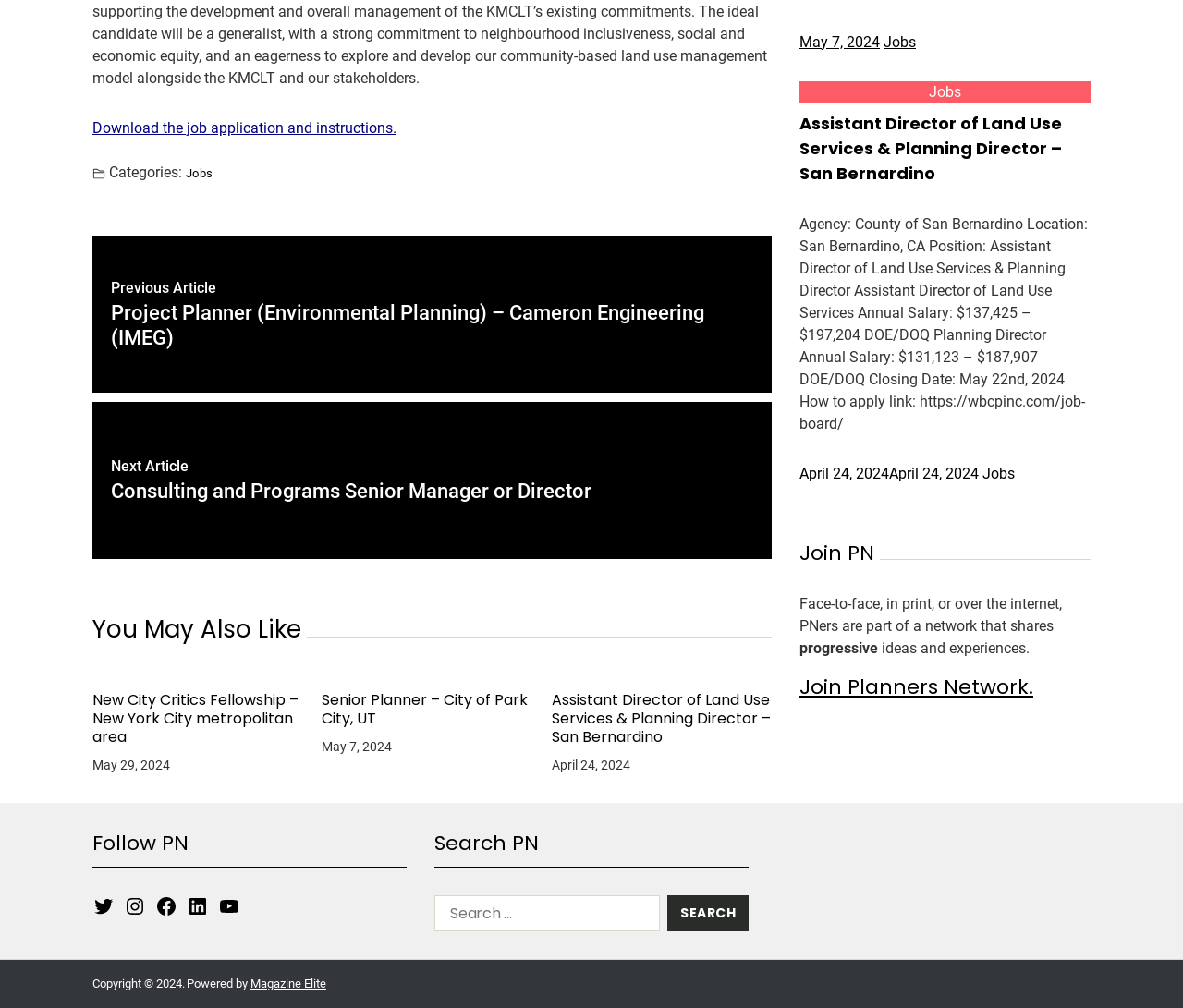Pinpoint the bounding box coordinates of the clickable area necessary to execute the following instruction: "View the previous post.". The coordinates should be given as four float numbers between 0 and 1, namely [left, top, right, bottom].

[0.078, 0.234, 0.652, 0.39]